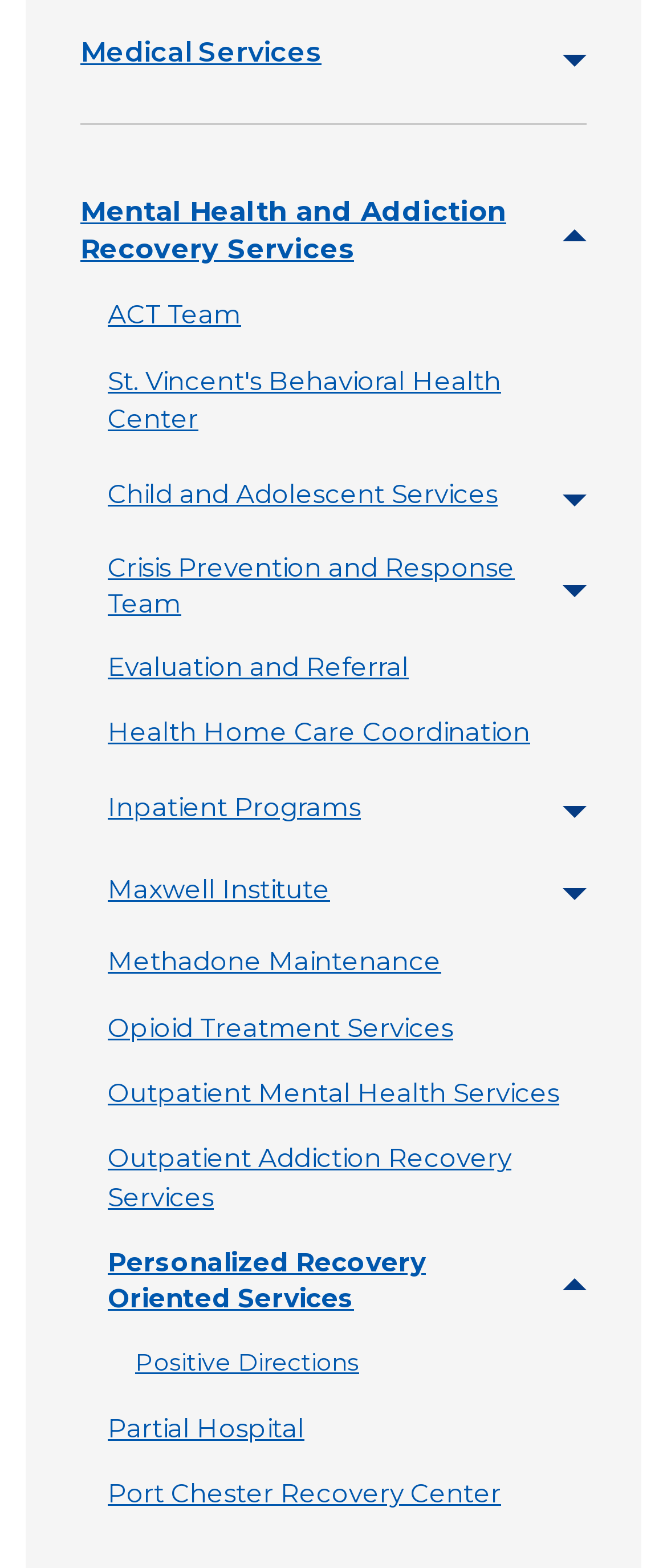Pinpoint the bounding box coordinates of the element you need to click to execute the following instruction: "View ACT Team". The bounding box should be represented by four float numbers between 0 and 1, in the format [left, top, right, bottom].

[0.162, 0.19, 0.362, 0.211]